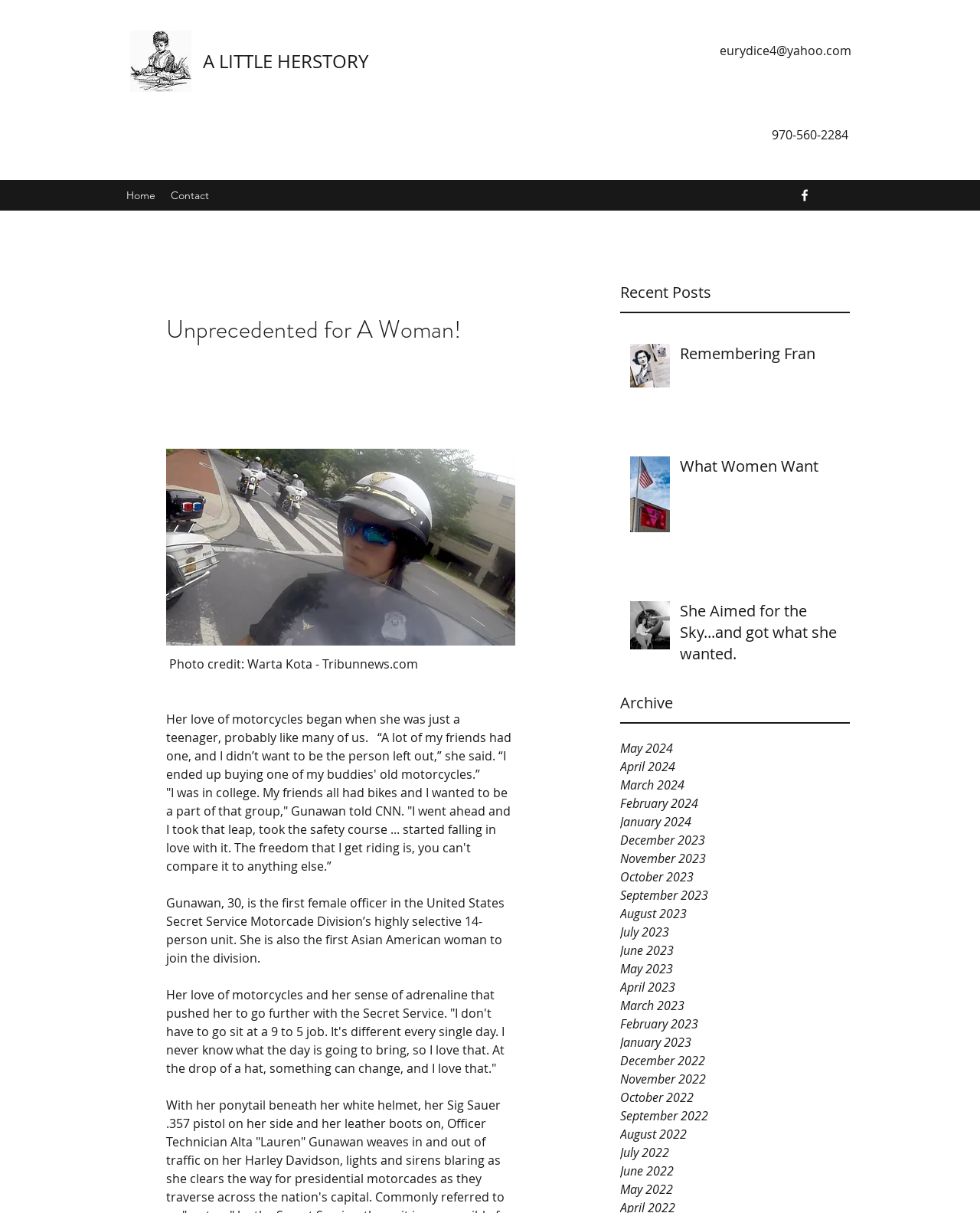Please identify the bounding box coordinates of the area I need to click to accomplish the following instruction: "Click the 'Home' link".

[0.121, 0.152, 0.166, 0.171]